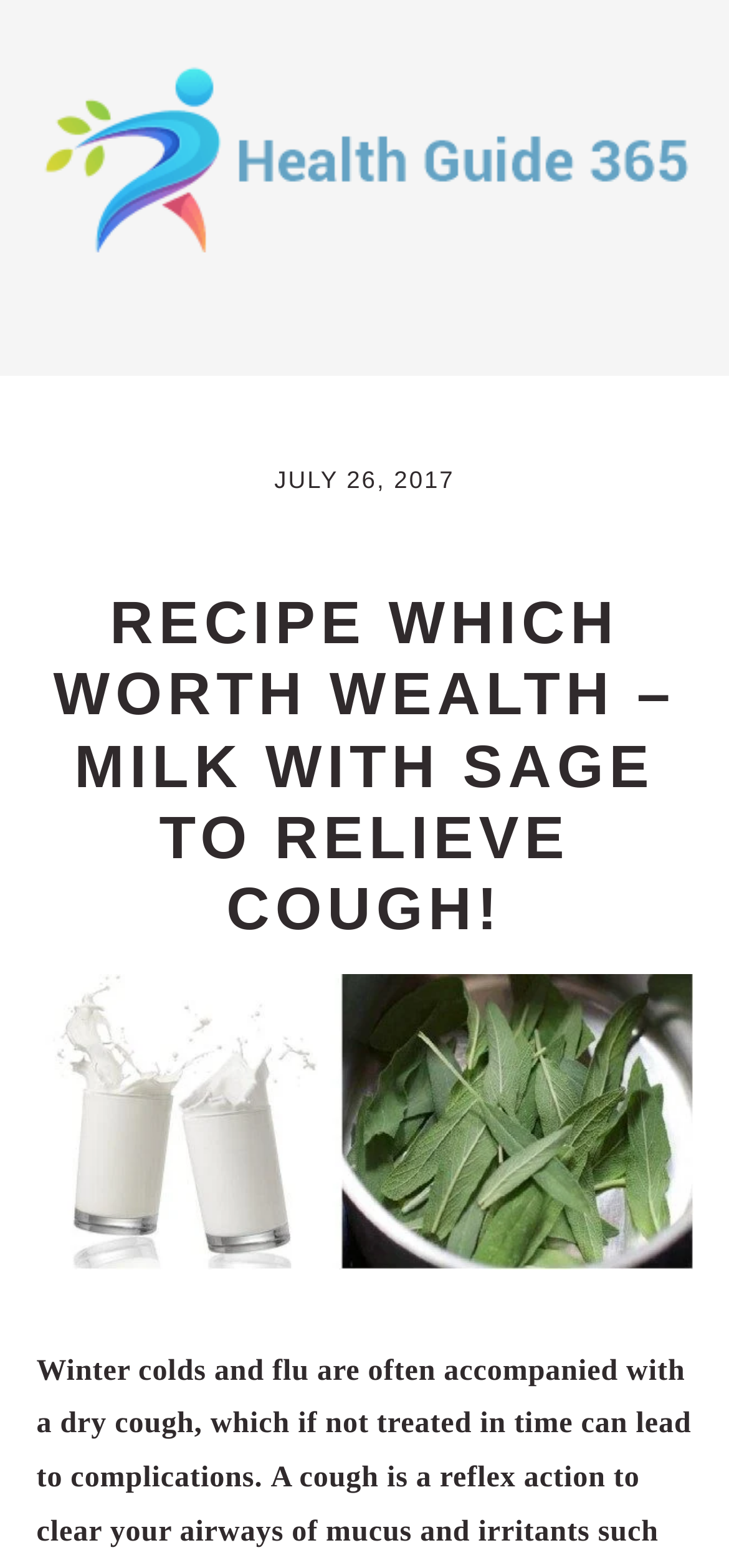Please provide a comprehensive answer to the question below using the information from the image: What is the date of this article?

The date of this article is 'JULY 26, 2017' which can be found below the logo, as indicated by the time element with the StaticText 'JULY 26, 2017' and the bounding box coordinates [0.376, 0.297, 0.624, 0.315].